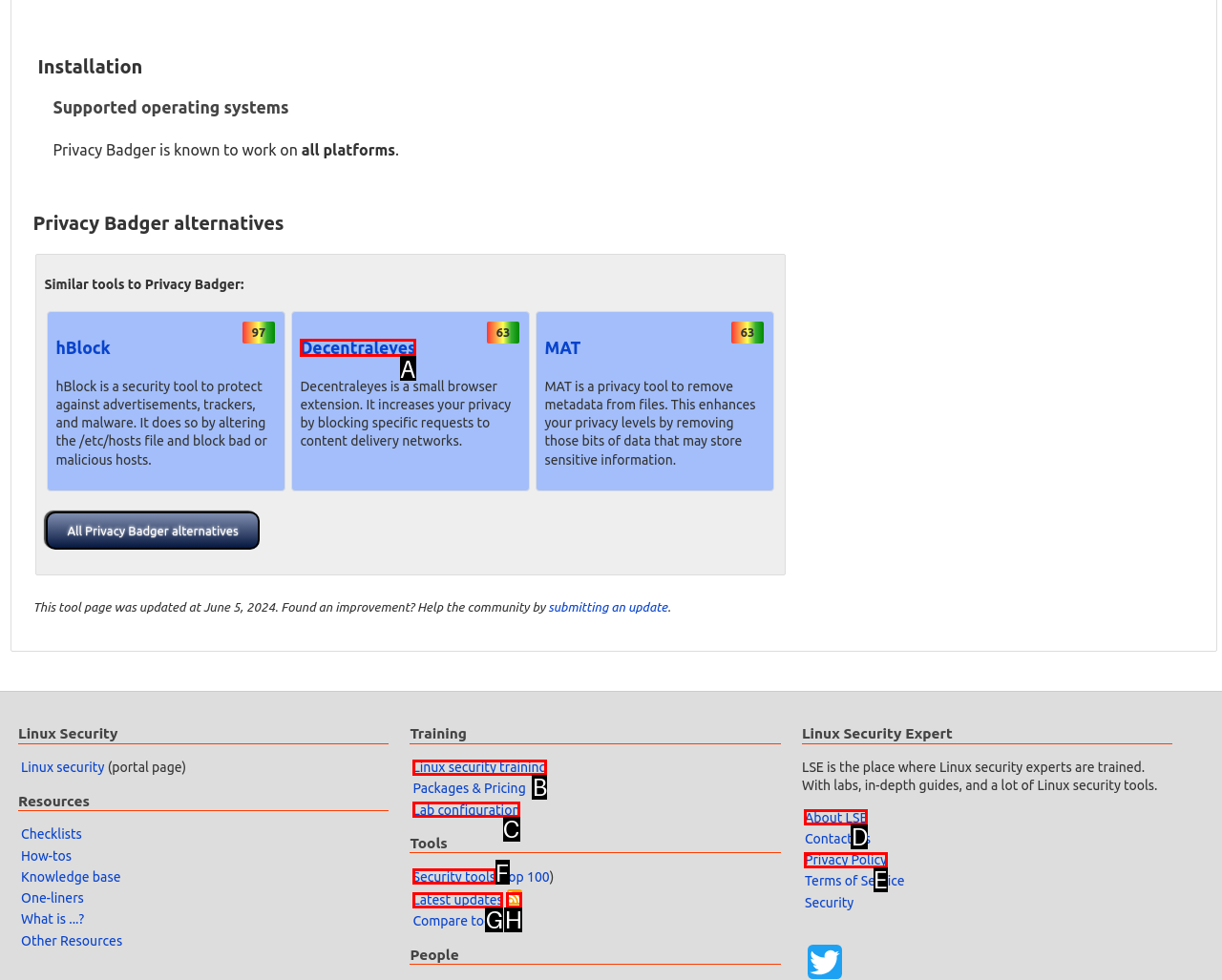Given the task: Check 'Decentraleyes' details, point out the letter of the appropriate UI element from the marked options in the screenshot.

A